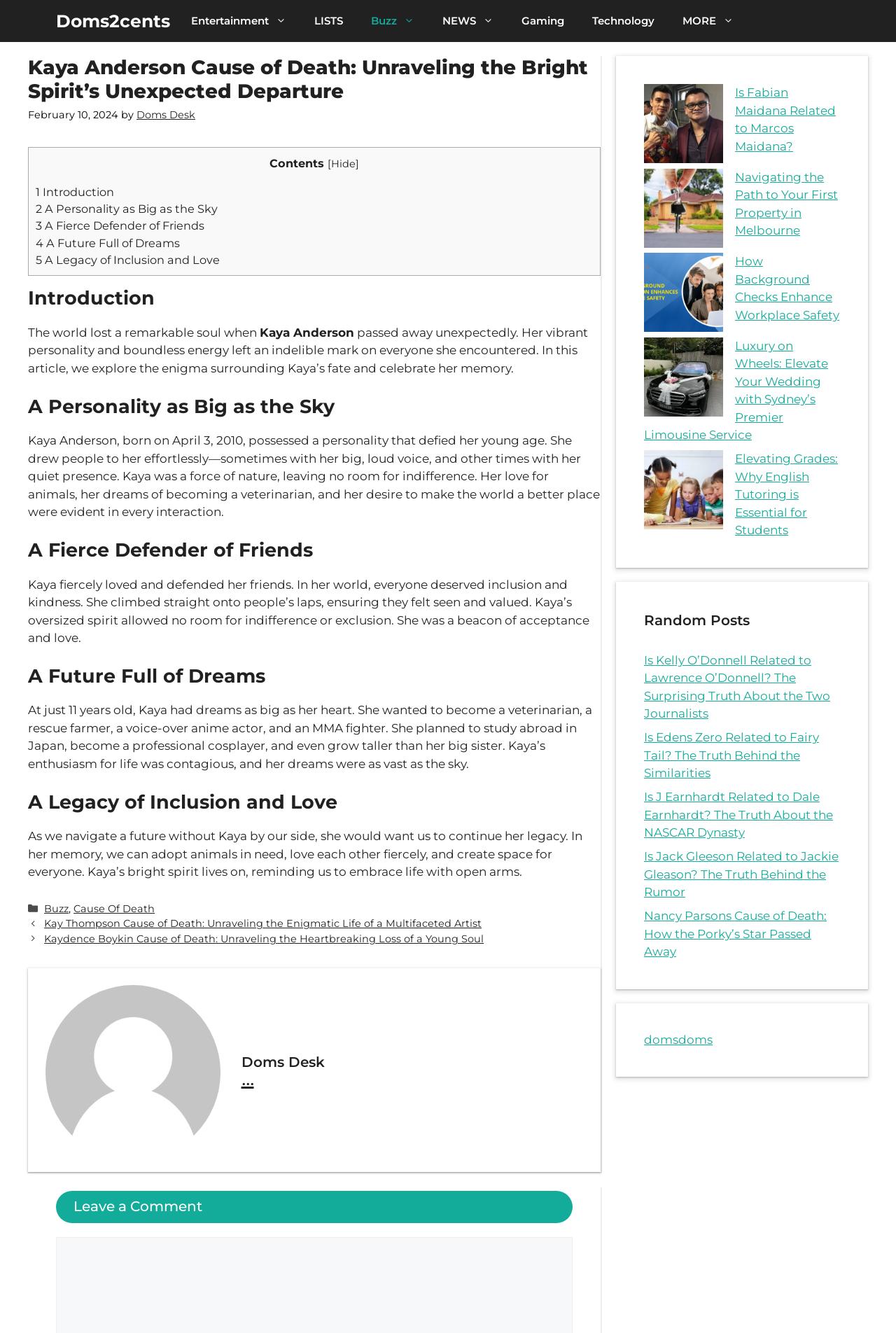Give a short answer to this question using one word or a phrase:
What is the profession Kaya Anderson wanted to become?

Veterinarian